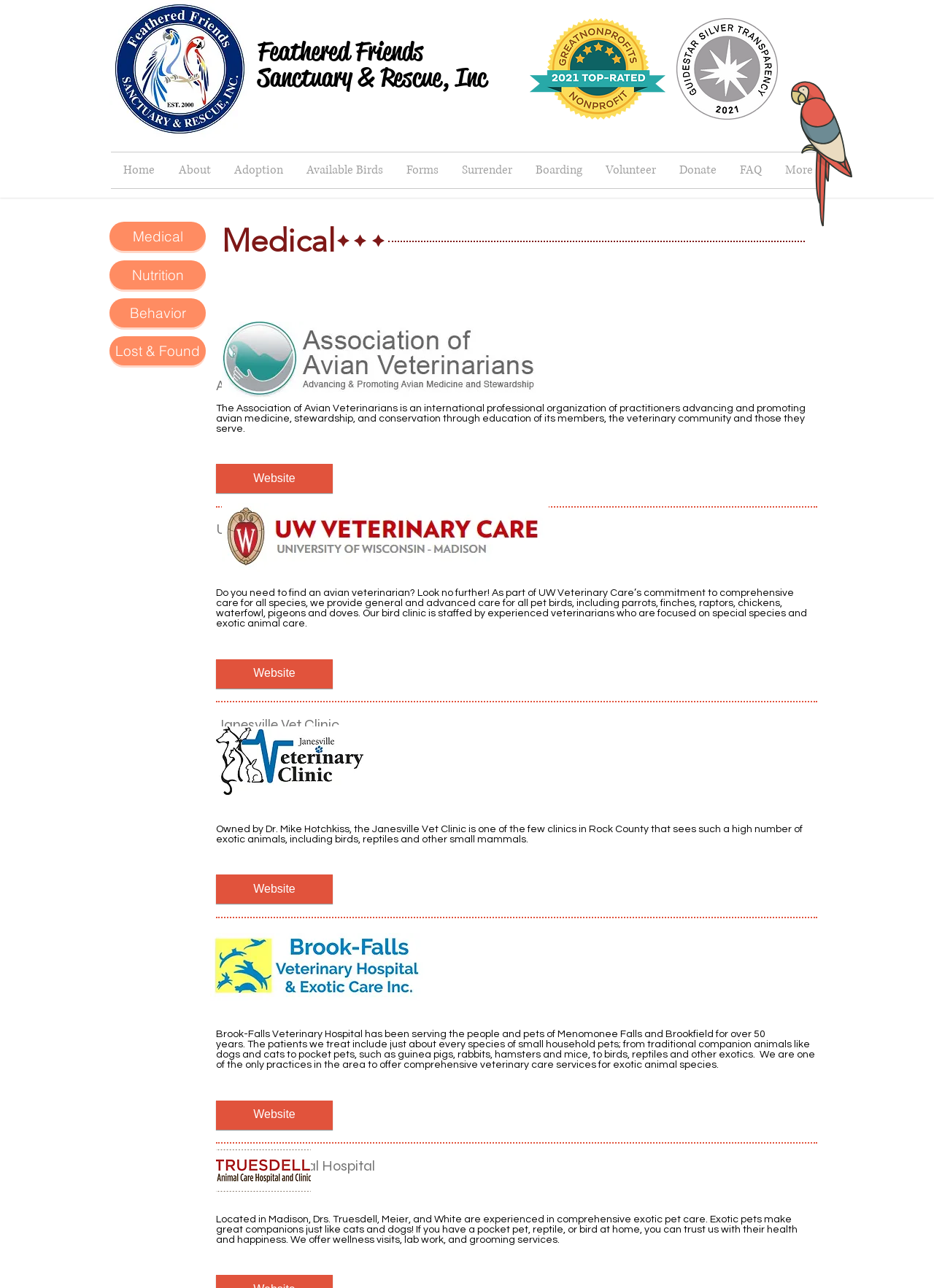Can you determine the bounding box coordinates of the area that needs to be clicked to fulfill the following instruction: "Learn more about 'UW Madison Vet Clinic'"?

[0.231, 0.404, 0.388, 0.418]